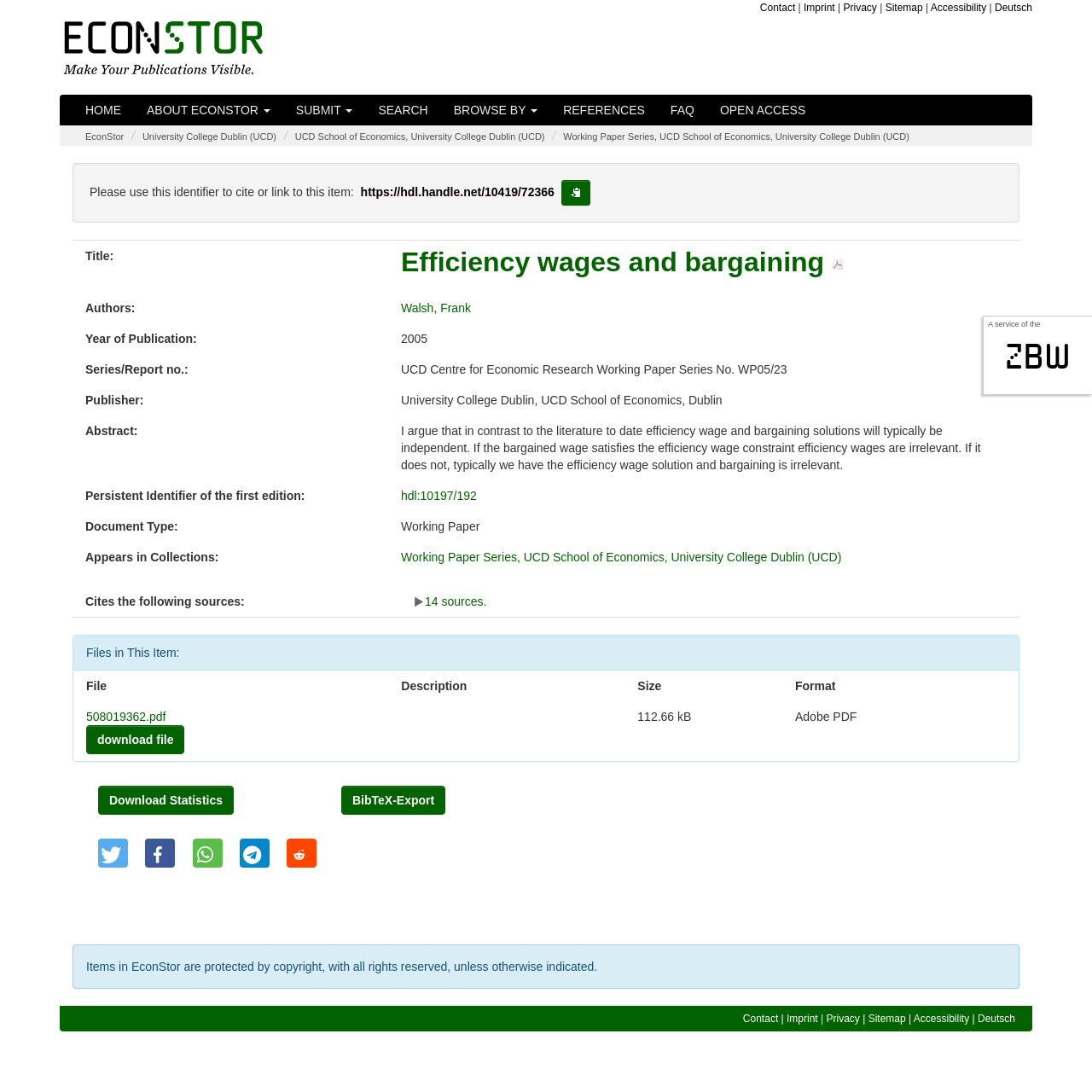Provide the bounding box coordinates of the section that needs to be clicked to accomplish the following instruction: "Click on the 'copy to clipboard' button."

[0.514, 0.165, 0.54, 0.188]